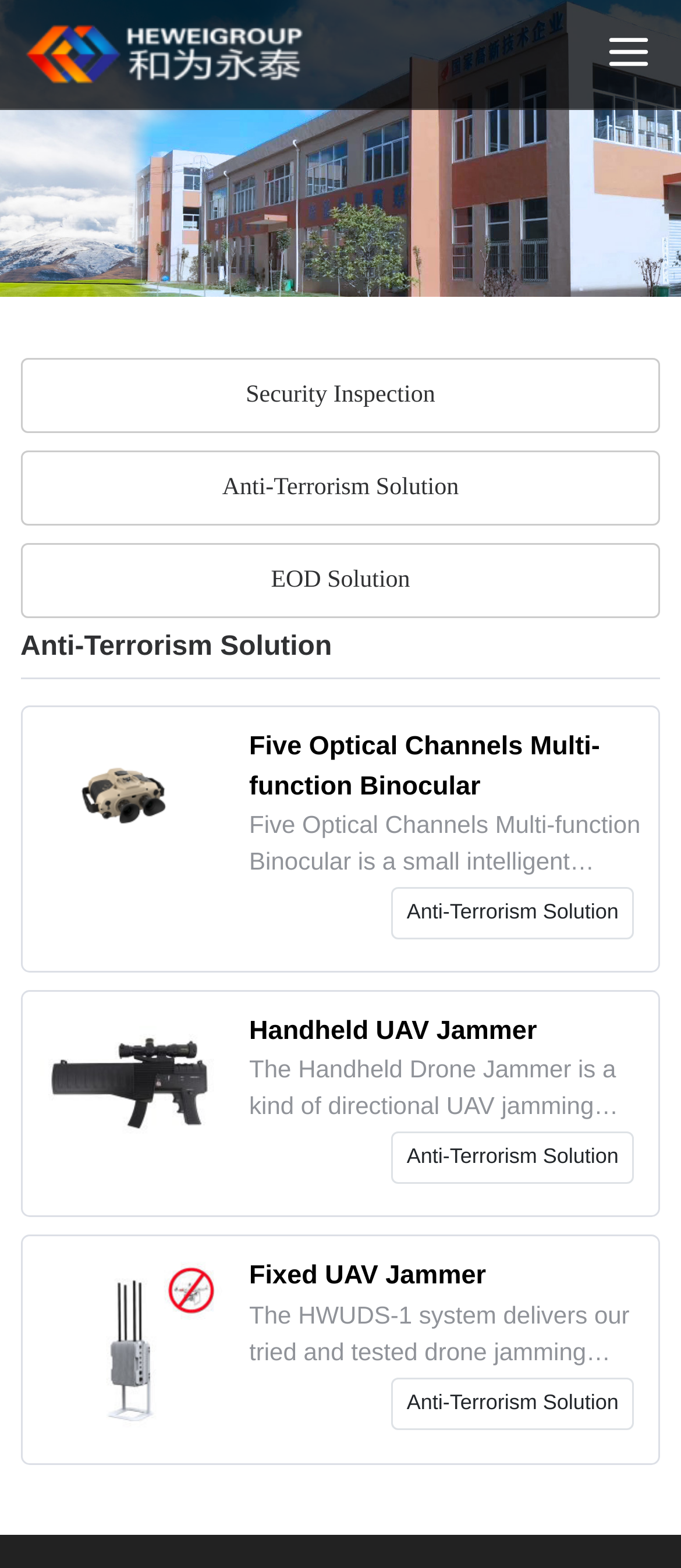What is the company name on the top left?
Answer the question with as much detail as possible.

I found the company name by looking at the top left corner of the webpage, where there is a link and an image with the same text 'Beijing Heweiyongtai Sci&Tech co.,Ltd.'.